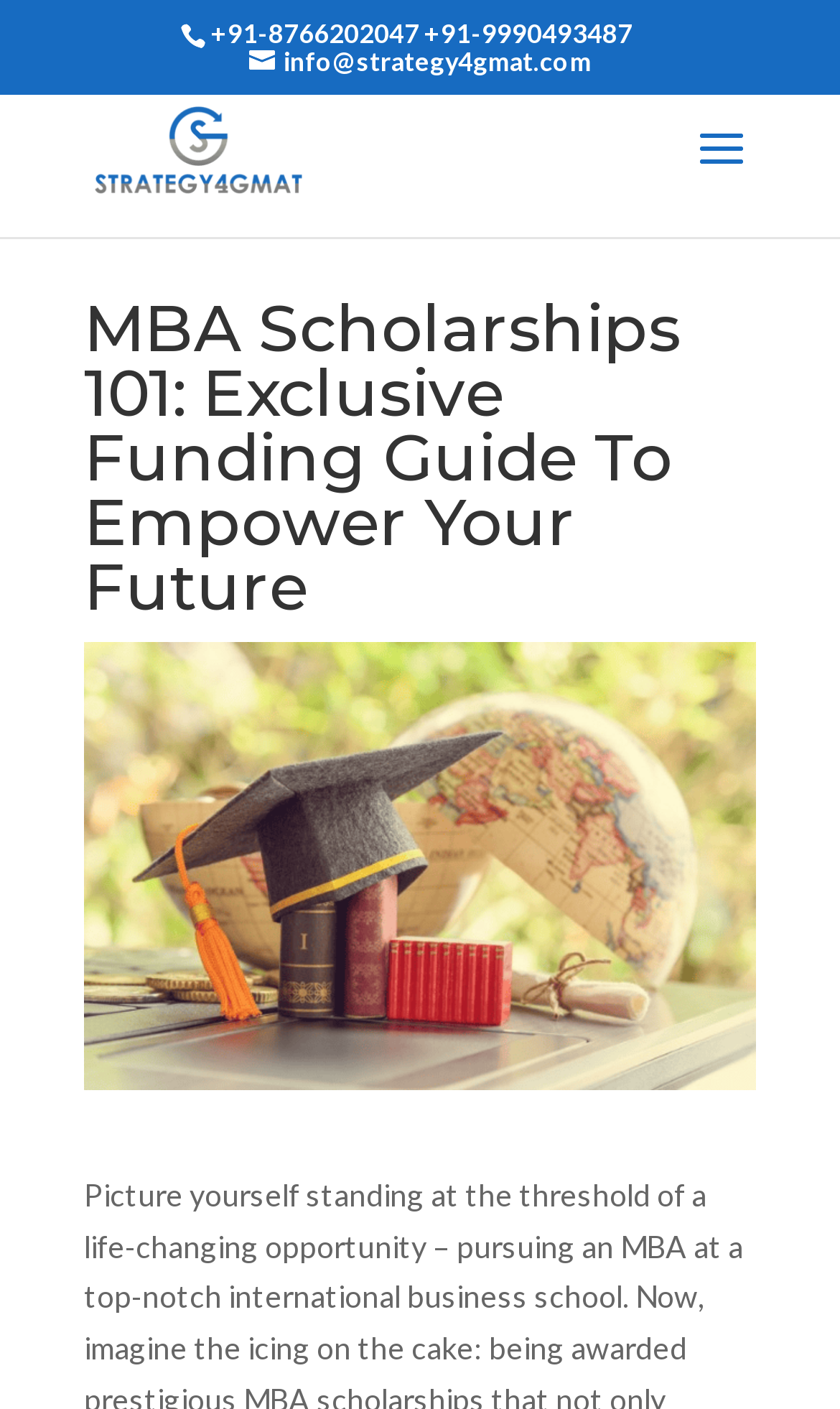Using the webpage screenshot and the element description info@strategy4gmat.com, determine the bounding box coordinates. Specify the coordinates in the format (top-left x, top-left y, bottom-right x, bottom-right y) with values ranging from 0 to 1.

[0.296, 0.032, 0.704, 0.055]